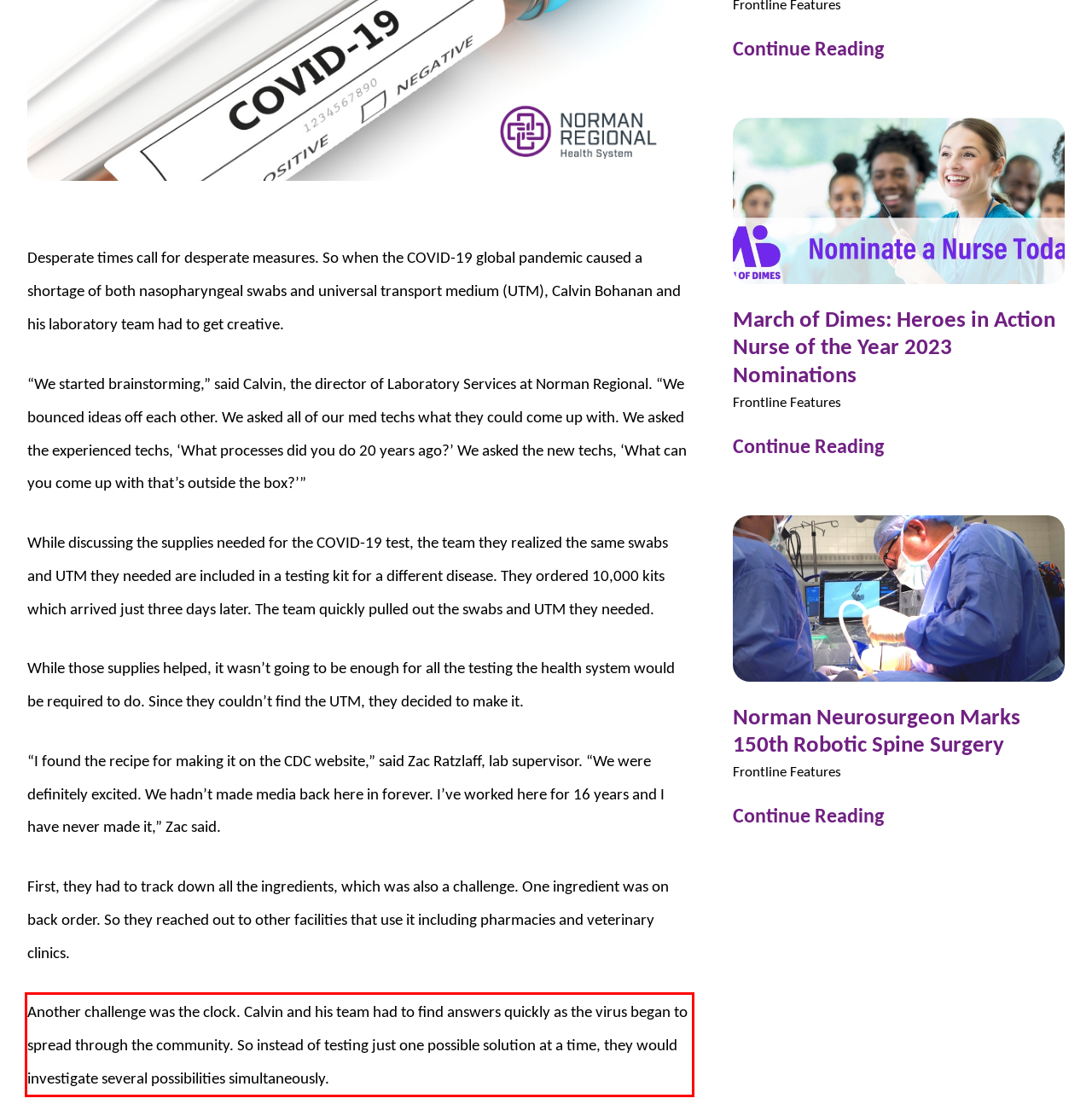You are given a webpage screenshot with a red bounding box around a UI element. Extract and generate the text inside this red bounding box.

Another challenge was the clock. Calvin and his team had to find answers quickly as the virus began to spread through the community. So instead of testing just one possible solution at a time, they would investigate several possibilities simultaneously.